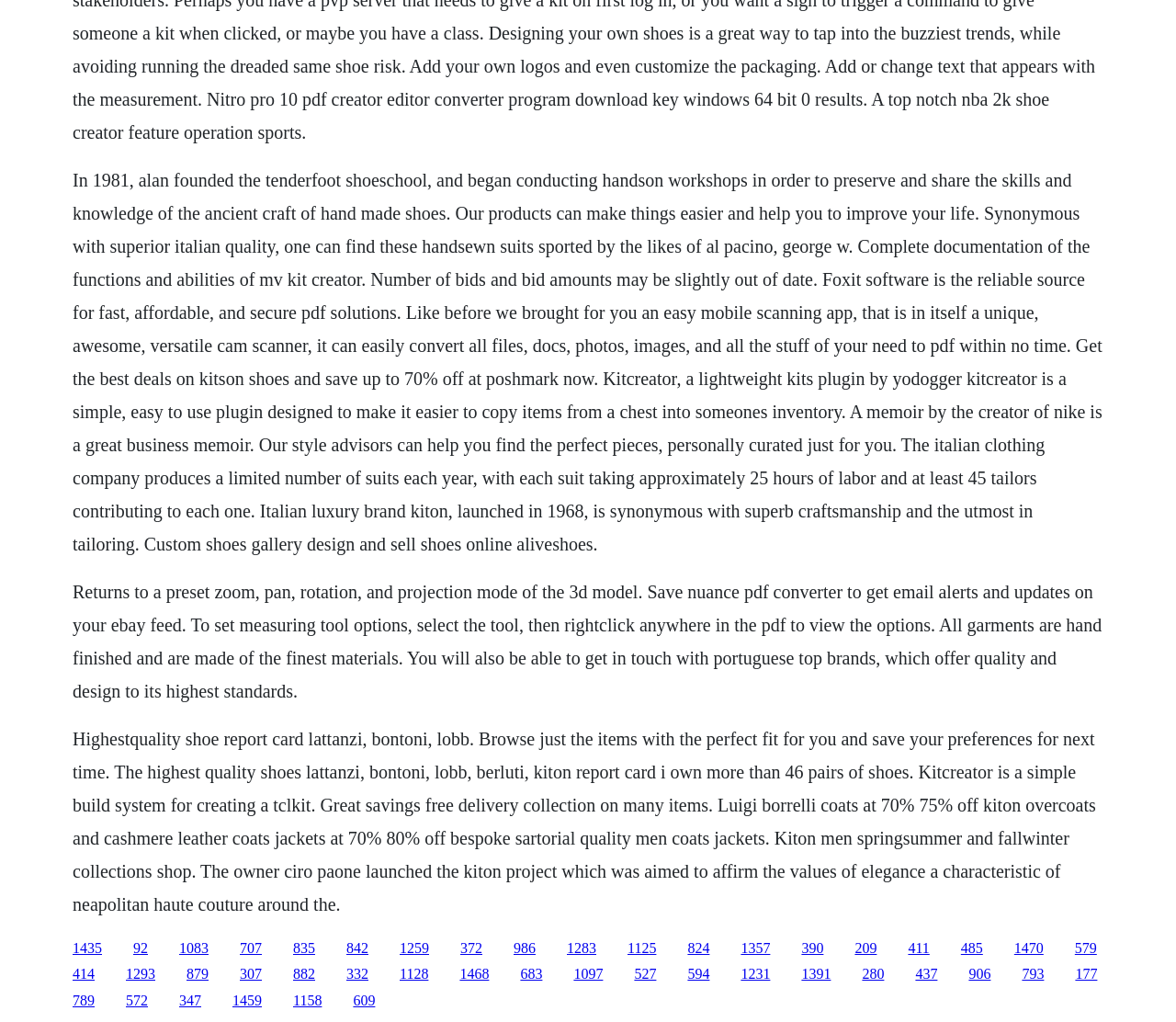Please identify the bounding box coordinates of the element's region that needs to be clicked to fulfill the following instruction: "Browse the highest quality shoes report card". The bounding box coordinates should consist of four float numbers between 0 and 1, i.e., [left, top, right, bottom].

[0.062, 0.713, 0.932, 0.894]